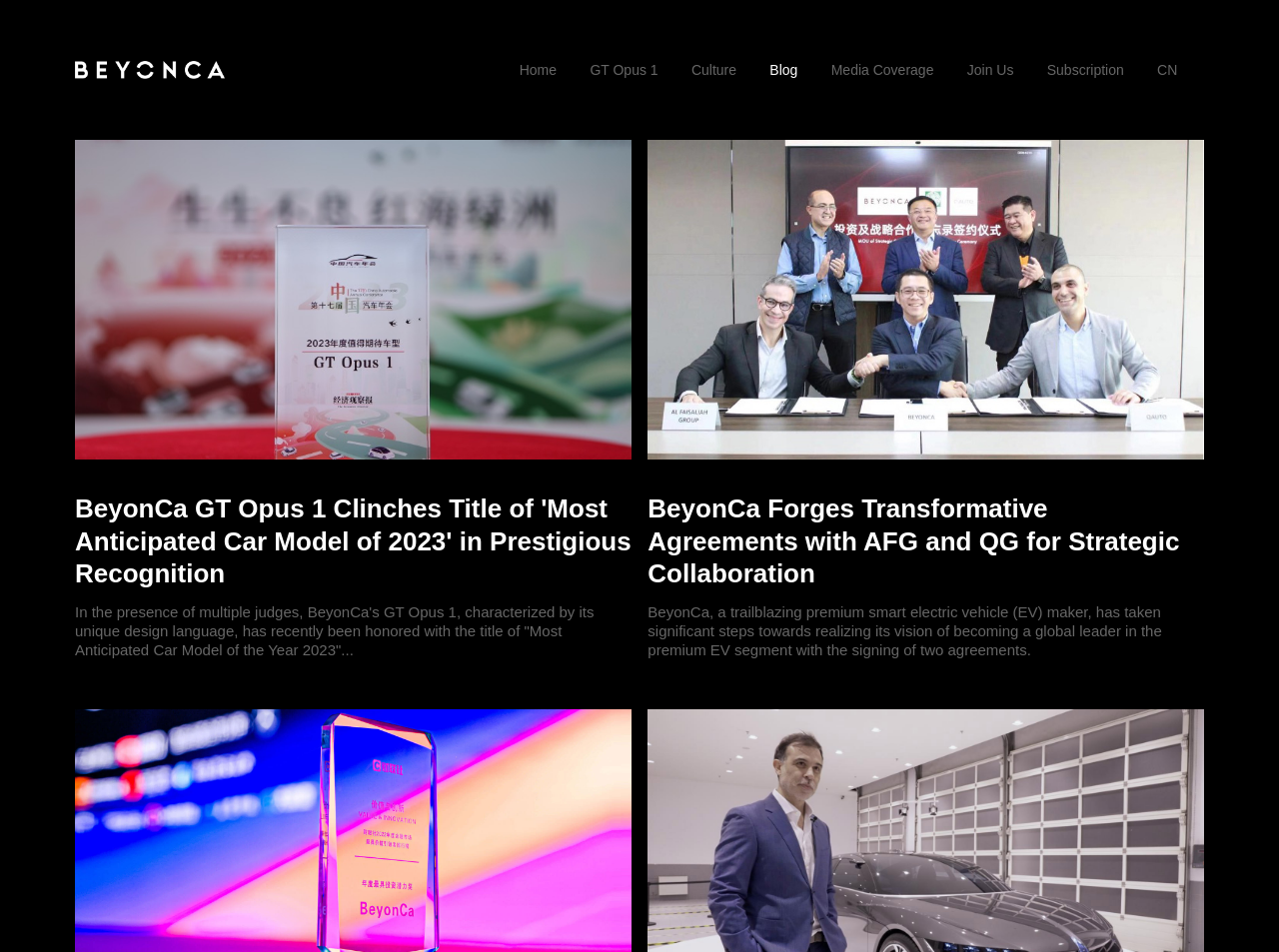Could you locate the bounding box coordinates for the section that should be clicked to accomplish this task: "click the navbar logo".

[0.059, 0.042, 0.176, 0.105]